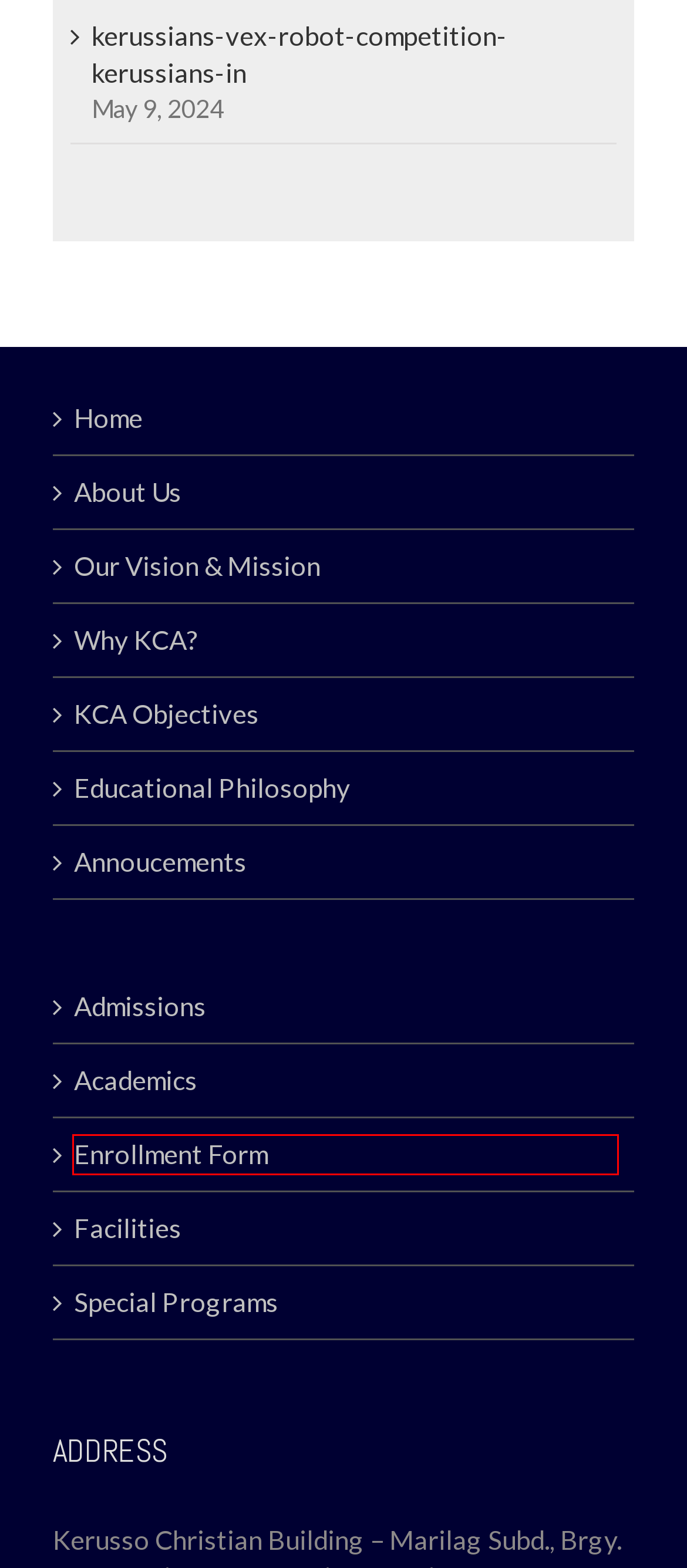Given a screenshot of a webpage with a red bounding box around a UI element, please identify the most appropriate webpage description that matches the new webpage after you click on the element. Here are the candidates:
A. Facilities – Kerusso Christian Academy
B. Our Vision & Mission – Kerusso Christian Academy
C. Kerusso Christian Academy – Transforming the World – One Child at a Time
D. Educational Philosophy – Kerusso Christian Academy
E. kerussians-vex-robot-competition-kerussians-in – Kerusso Christian Academy
F. KCA Objectives – Kerusso Christian Academy
G. Enrollment Form – Kerusso Christian Academy
H. Announcements – Kerusso Christian Academy

G